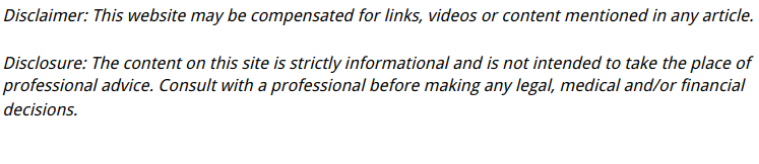What is the website's commitment reflected in this approach?
Please answer the question with a single word or phrase, referencing the image.

Ethical communication